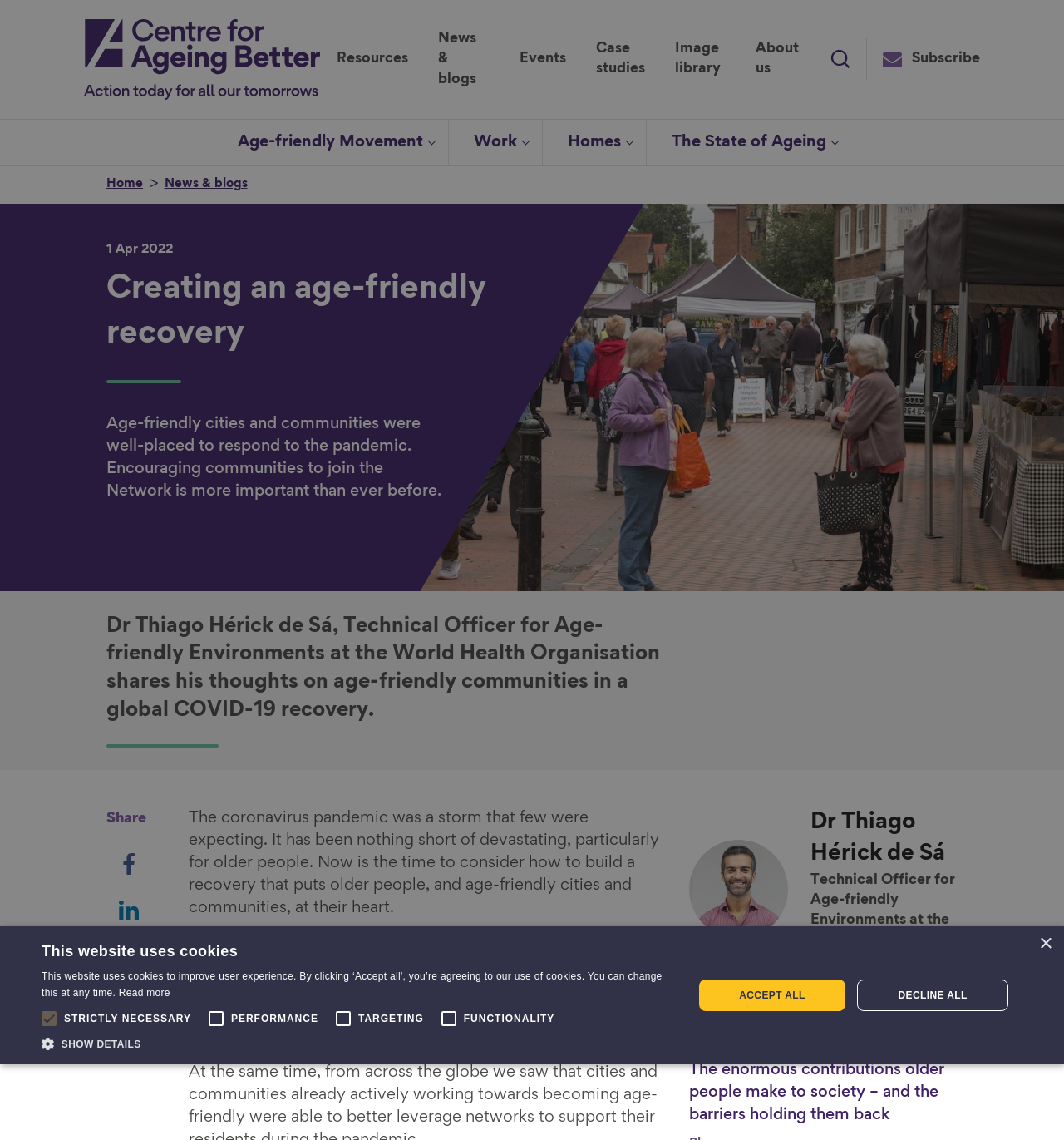Show me the bounding box coordinates of the clickable region to achieve the task as per the instruction: "Share on Facebook".

[0.1, 0.739, 0.142, 0.778]